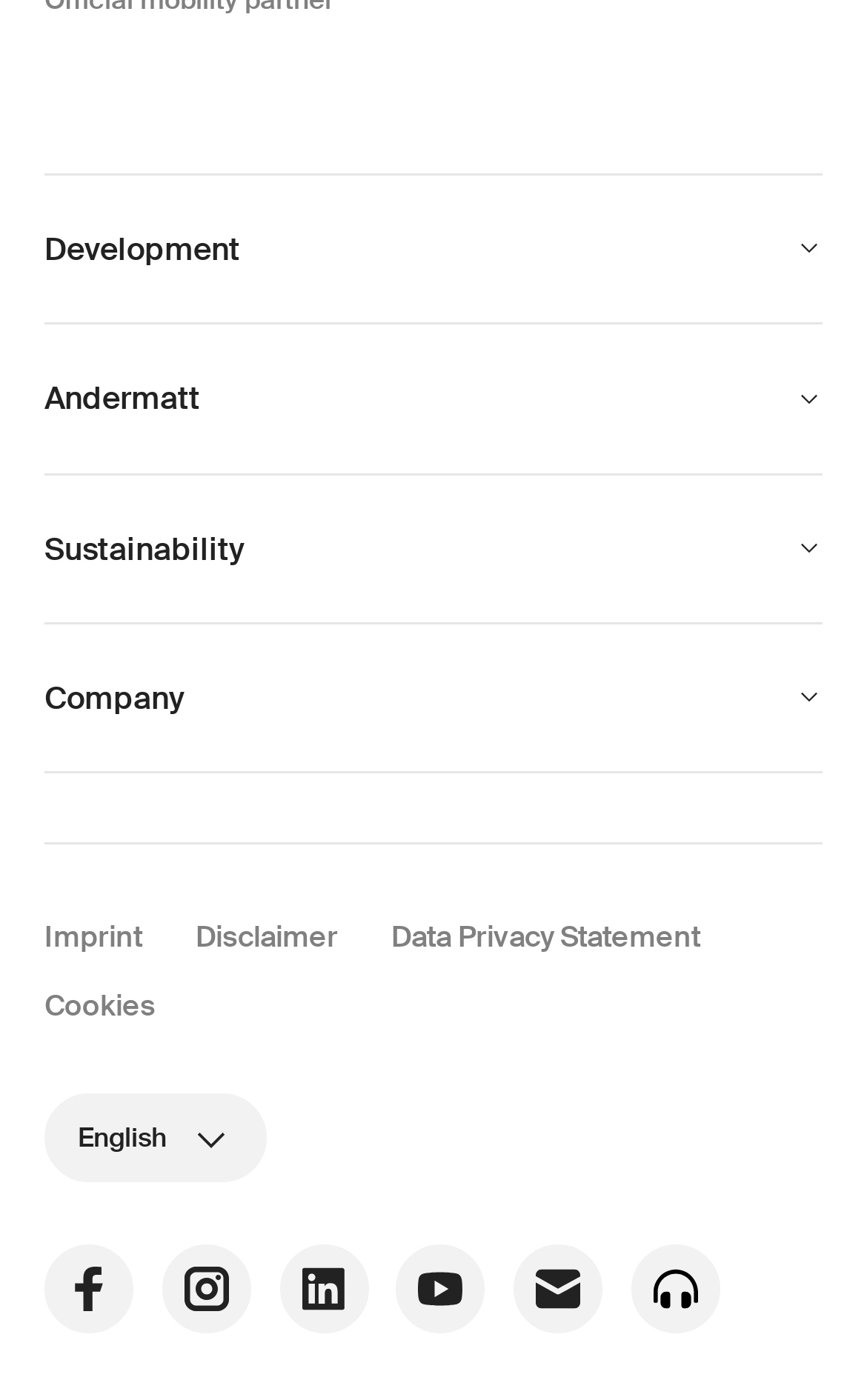How many social media links are there?
Using the image as a reference, deliver a detailed and thorough answer to the question.

I counted the number of social media links by looking at the links under the 'Social media' heading, which are 'Facebook', 'Instagram', 'LinkedIn', 'YouTube', and 'Newsletter'. There are 5 social media links in total.